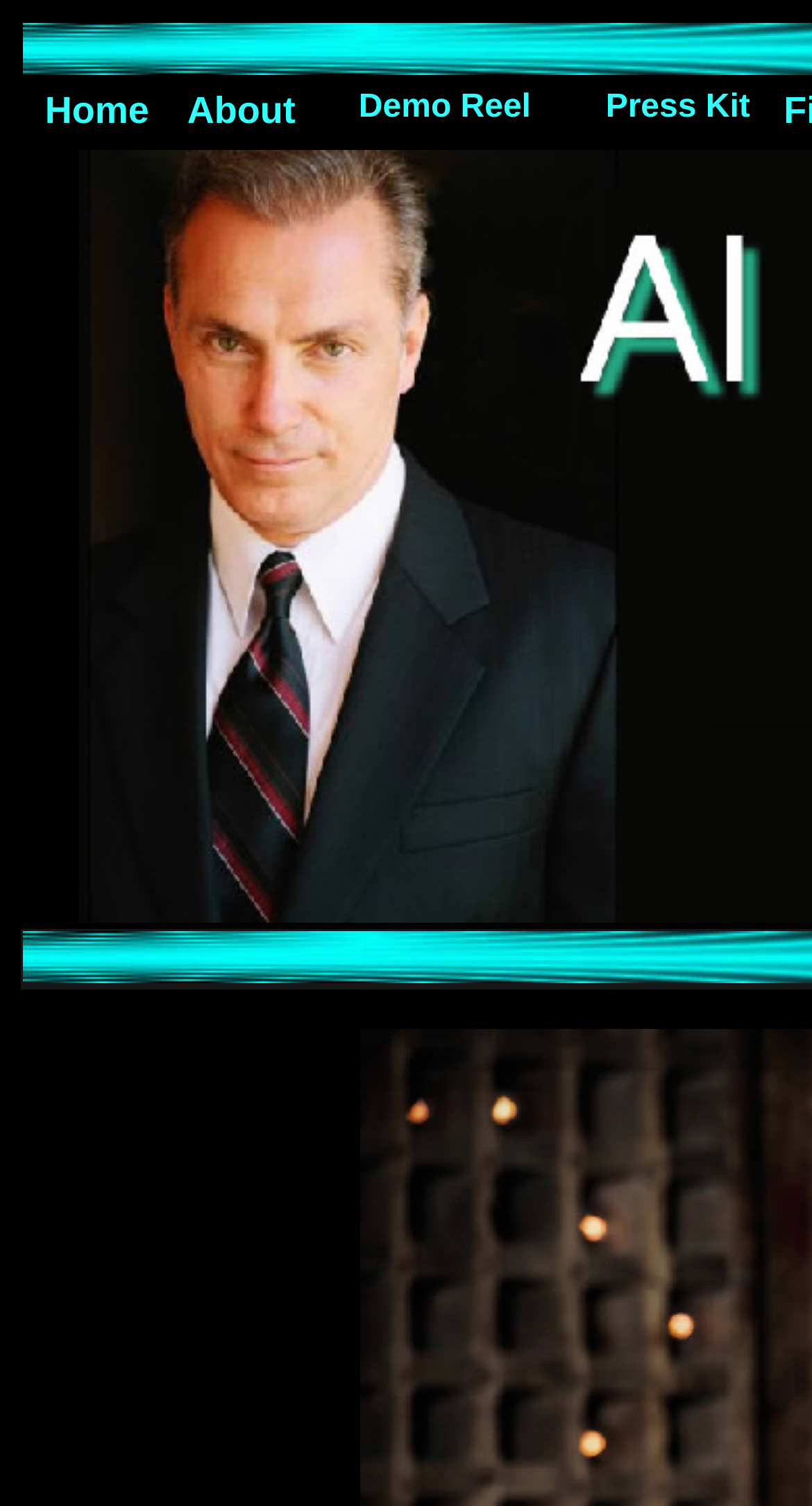Please answer the following question using a single word or phrase: 
How many navigation links are there?

4